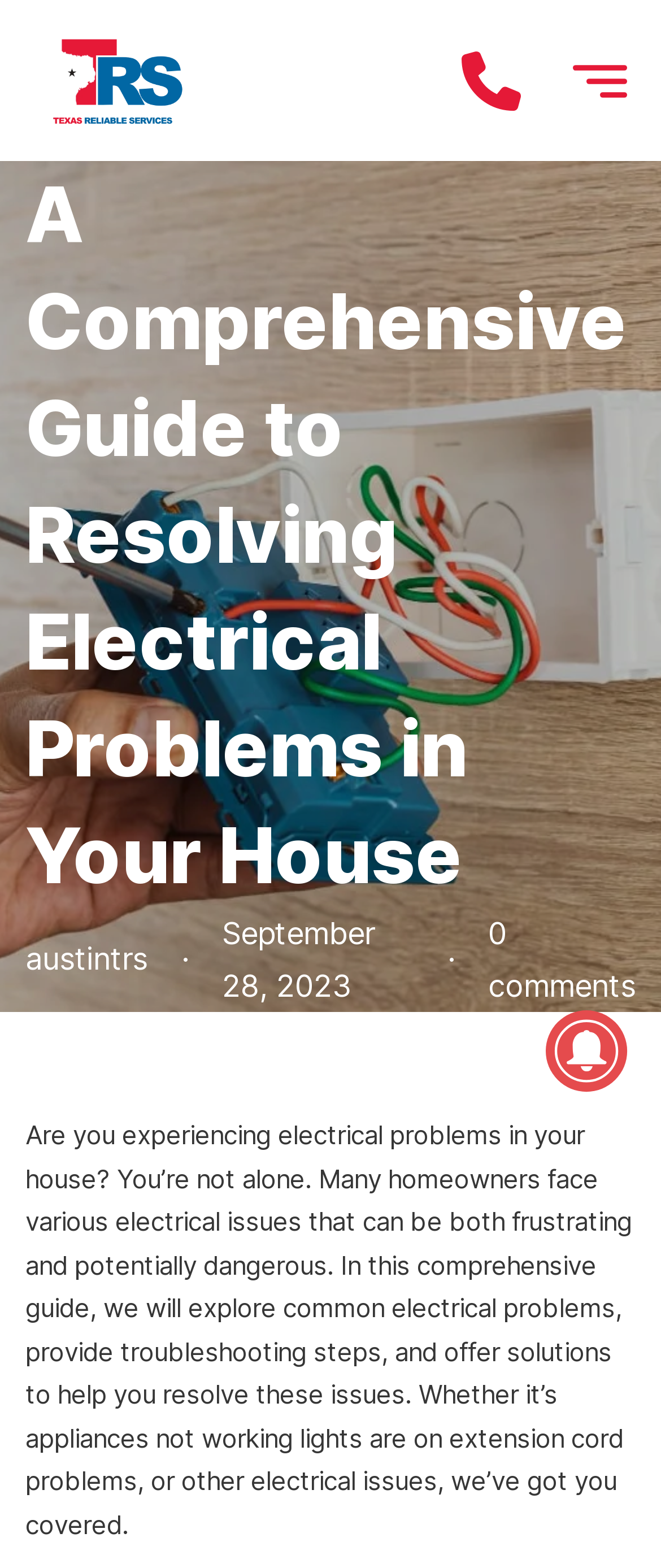Please identify and generate the text content of the webpage's main heading.

A Comprehensive Guide to Resolving Electrical Problems in Your House